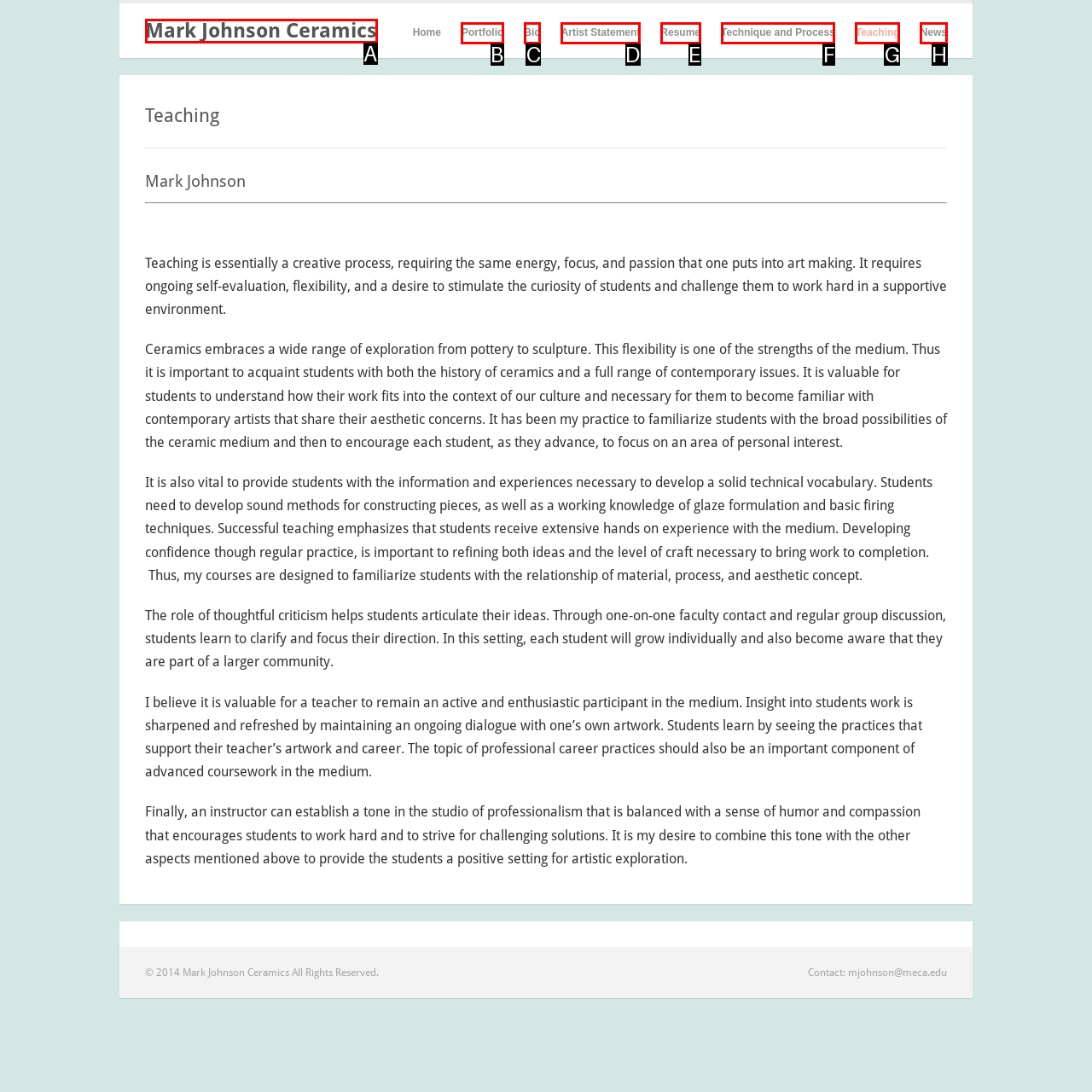Which UI element matches this description: Technique and Process?
Reply with the letter of the correct option directly.

F